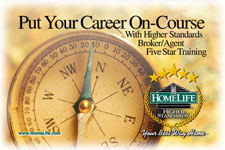What is the significance of the warm, golden tones in the background?
From the details in the image, answer the question comprehensively.

The warm, golden tones of the background enhance the motivational theme of the image, inviting viewers to consider a path toward success and professional growth in their careers.